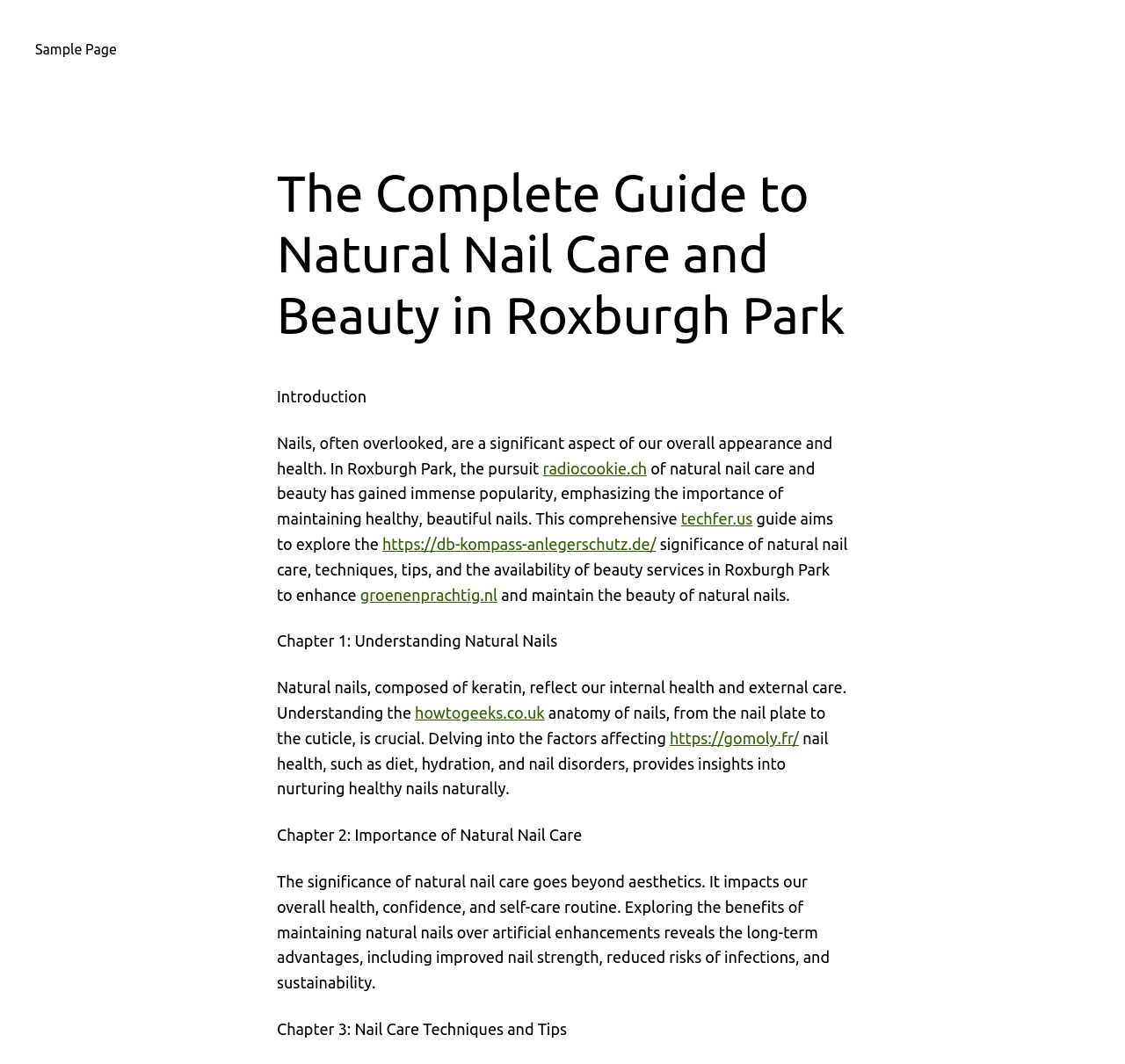Generate the text content of the main headline of the webpage.

The Complete Guide to Natural Nail Care and Beauty in Roxburgh Park